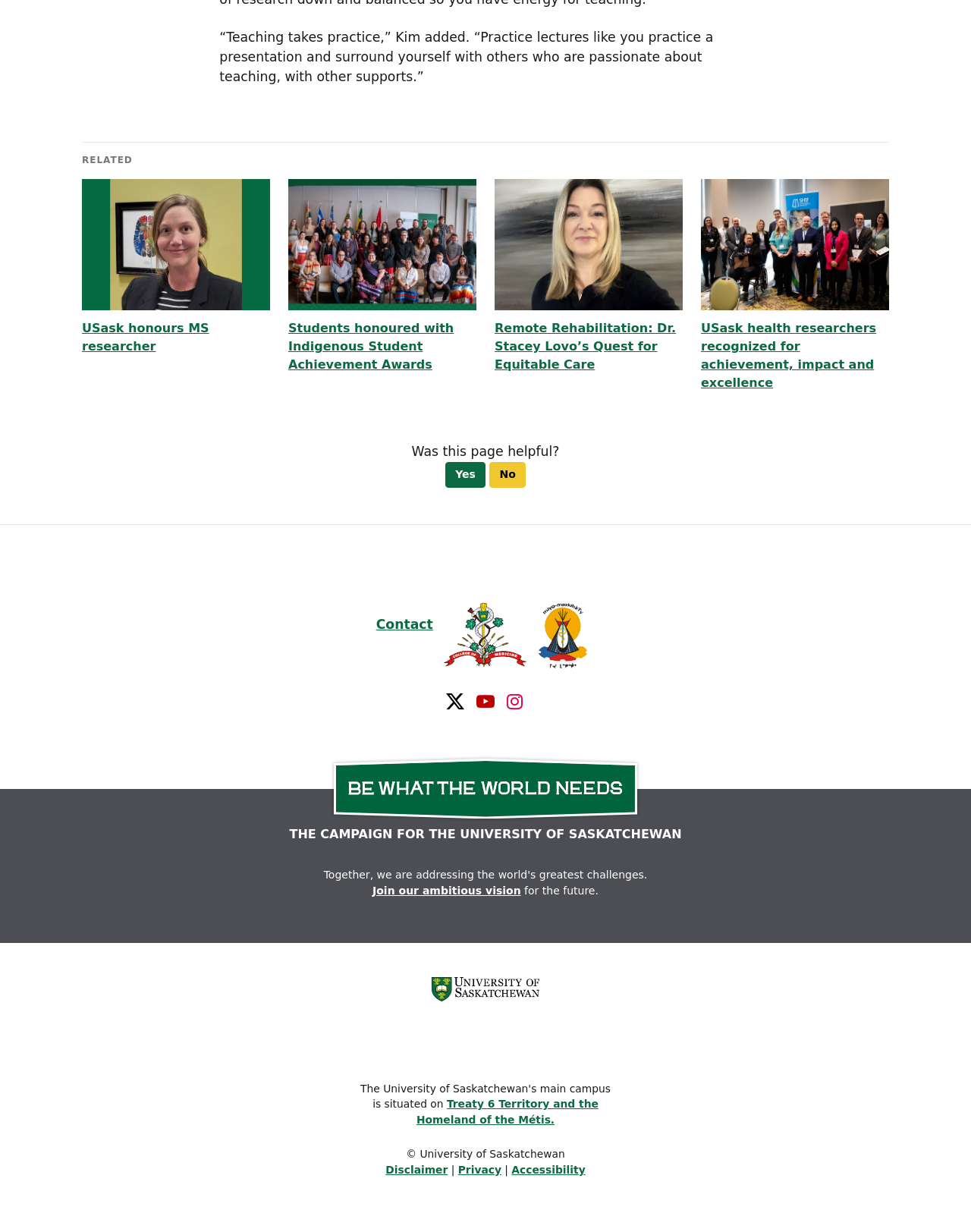Identify the bounding box coordinates of the clickable region necessary to fulfill the following instruction: "Click the 'Yes' button to indicate if the page was helpful". The bounding box coordinates should be four float numbers between 0 and 1, i.e., [left, top, right, bottom].

[0.459, 0.375, 0.5, 0.396]